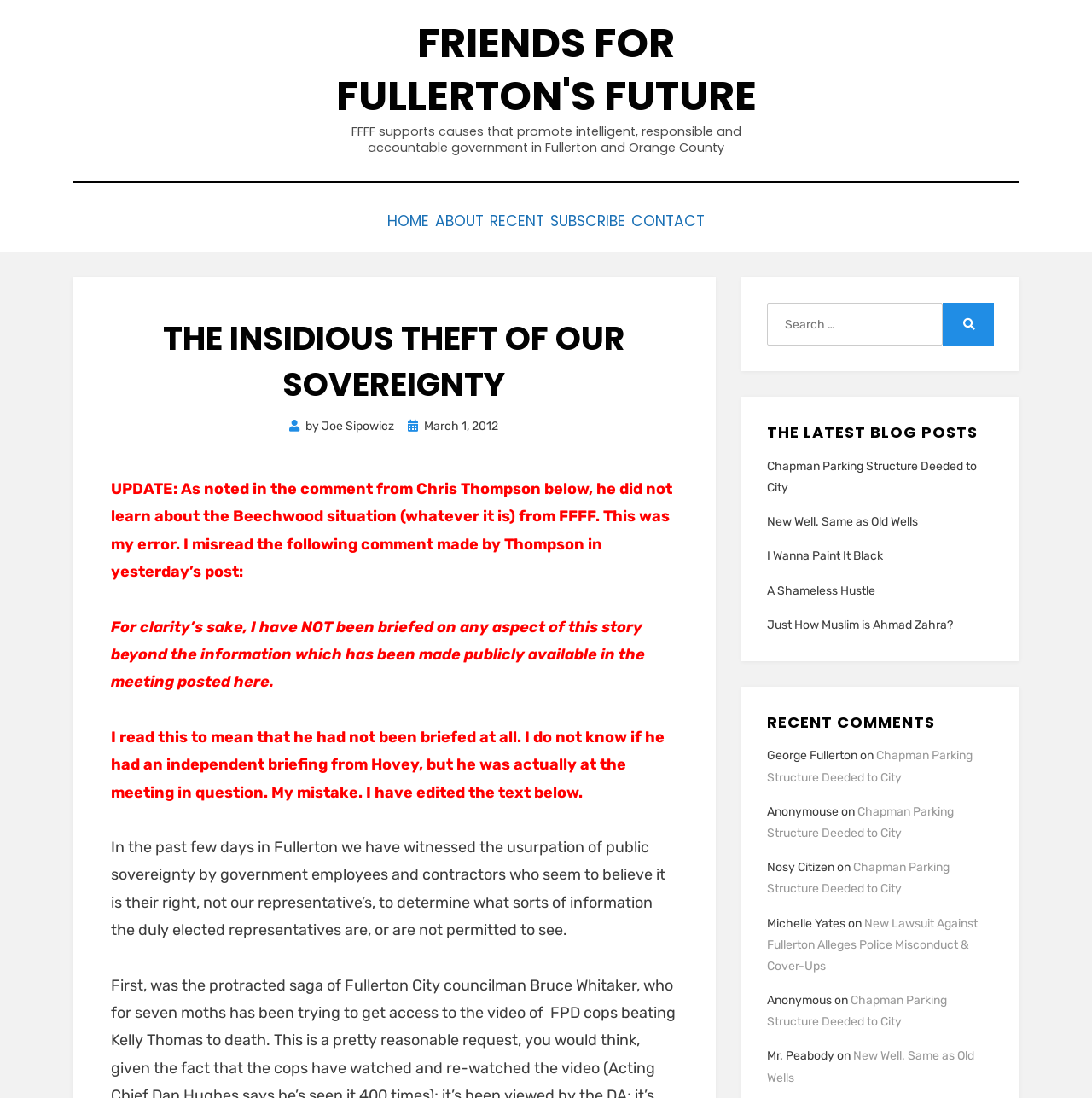Identify the bounding box of the HTML element described as: "I Wanna Paint It Black".

[0.702, 0.497, 0.808, 0.51]